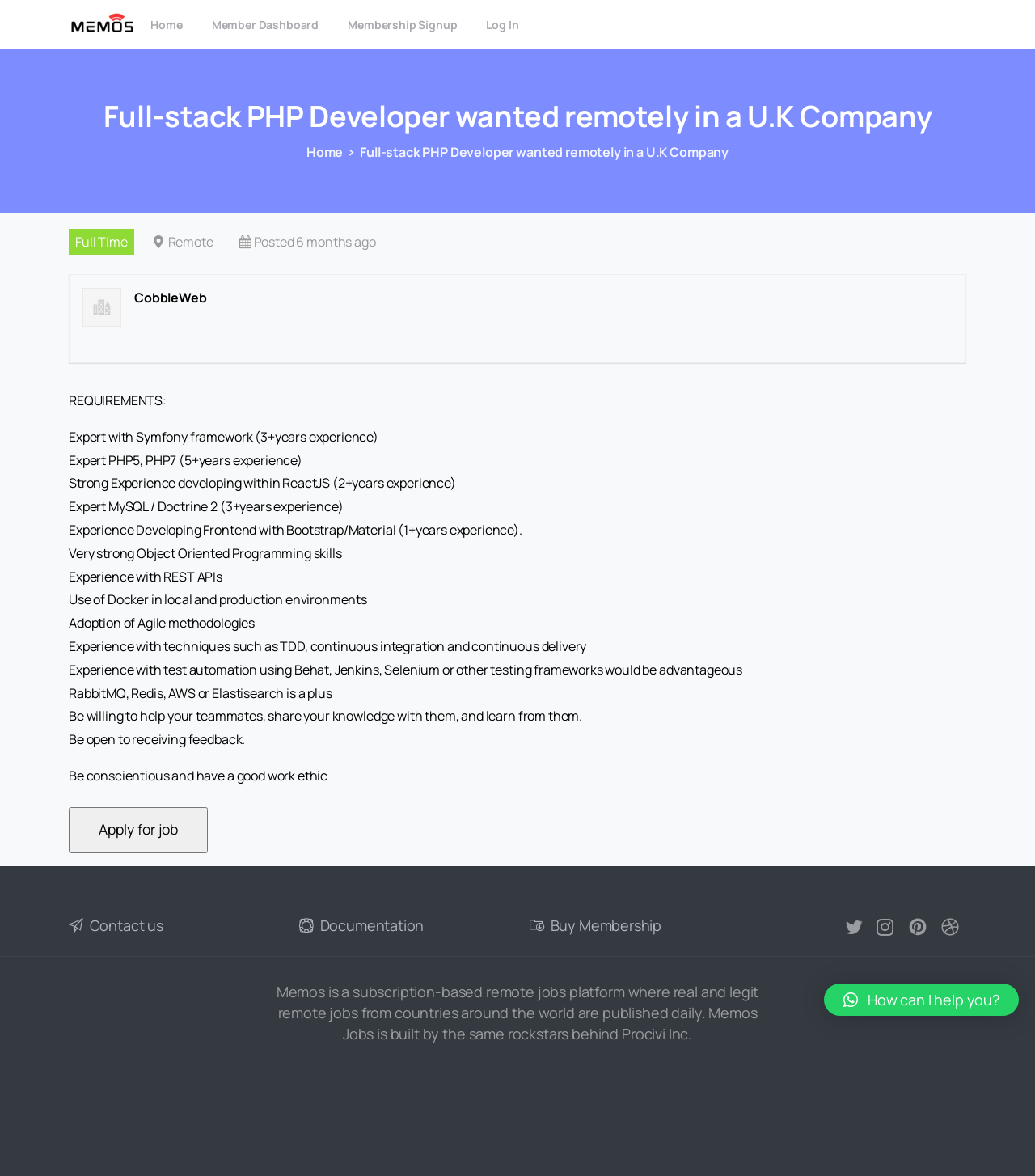Please determine the bounding box coordinates of the element's region to click for the following instruction: "Visit Bankruptbikeparts website".

None